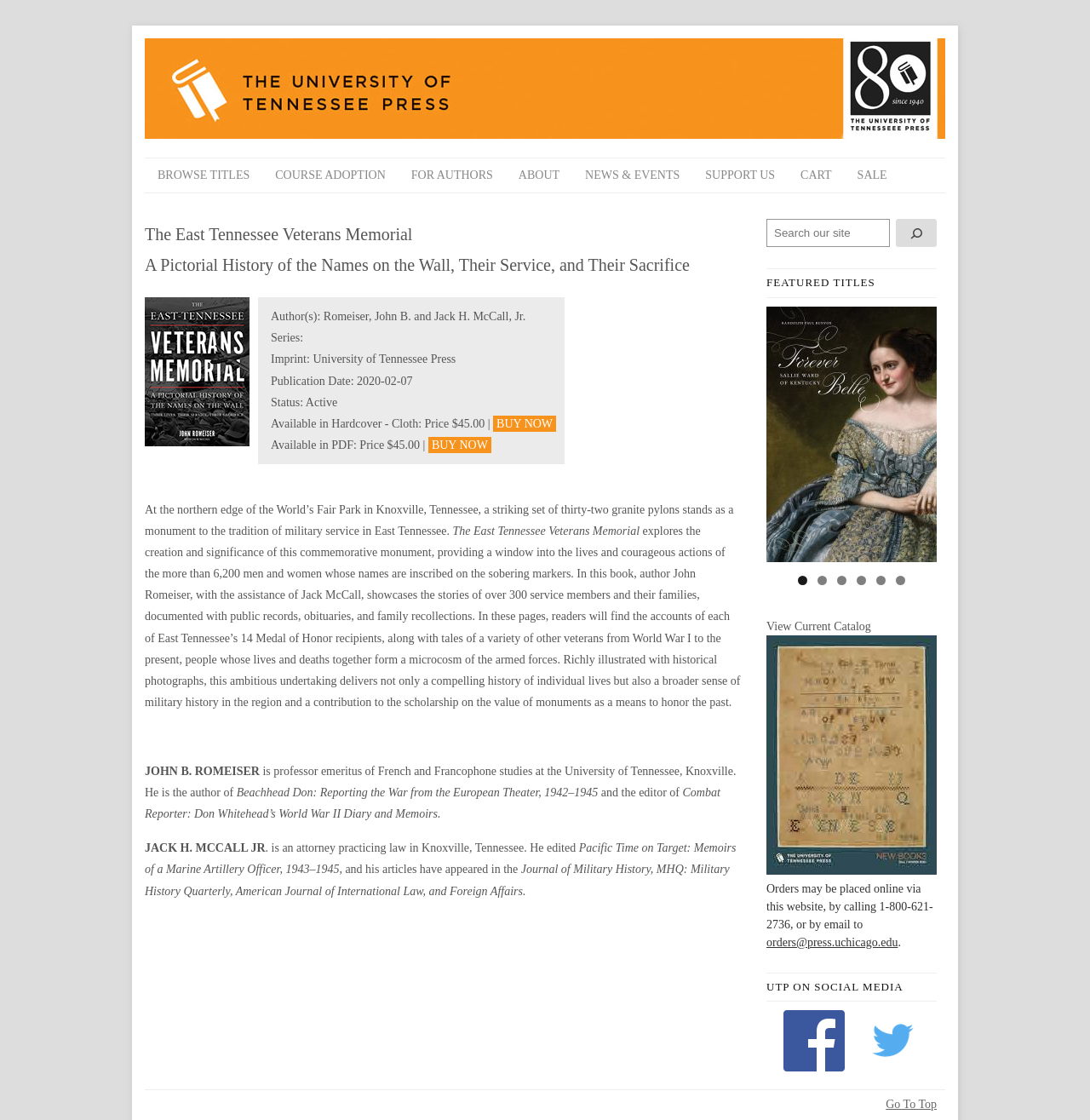Given the content of the image, can you provide a detailed answer to the question?
What is the name of the memorial?

The name of the memorial can be found in the heading 'The East Tennessee Veterans Memorial' which is located at the top of the webpage, inside the article element.